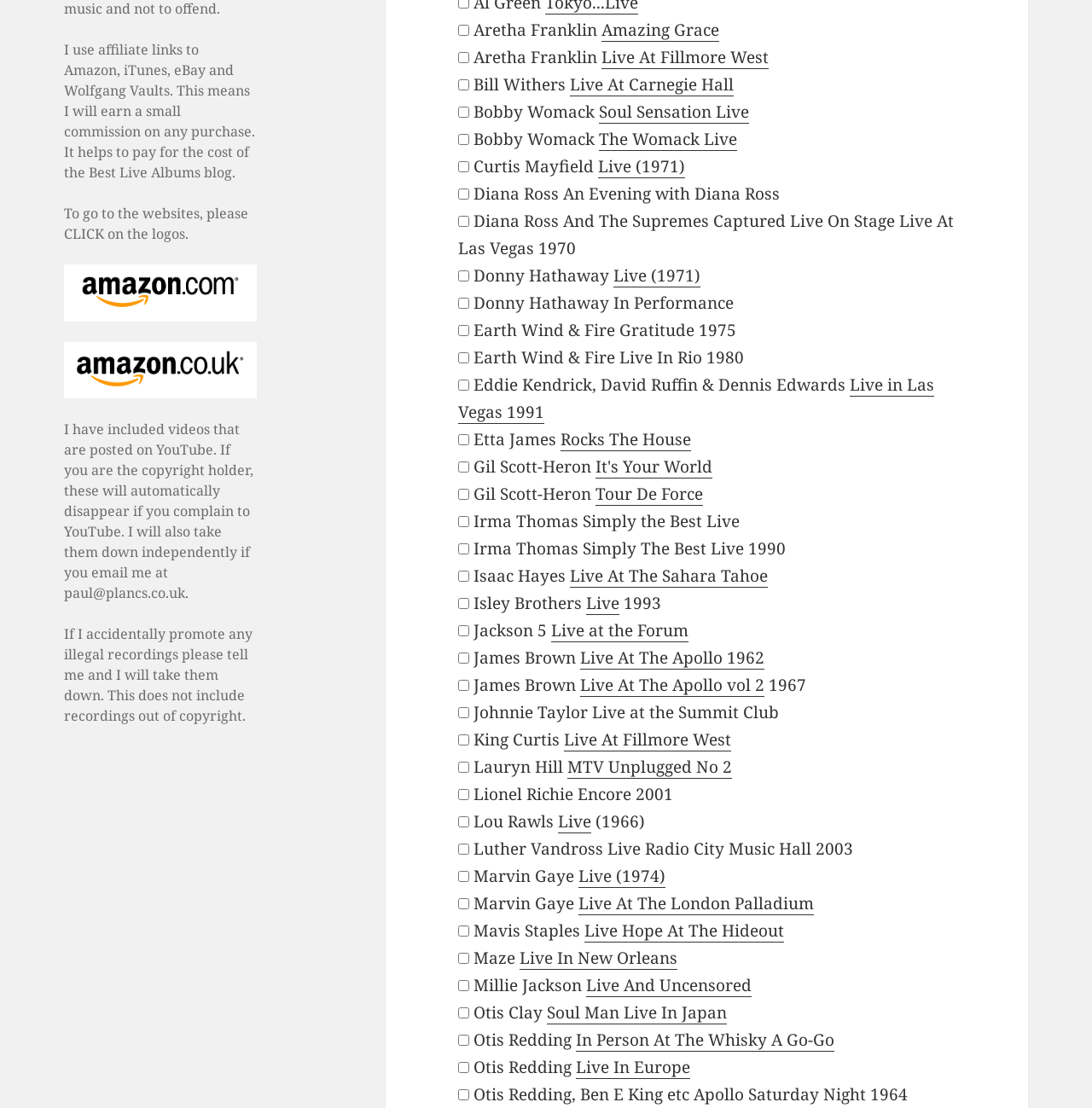Utilize the information from the image to answer the question in detail:
What is the purpose of the checkboxes?

The purpose of the checkboxes is to allow users to select specific live albums, possibly for further action or to create a personalized list.